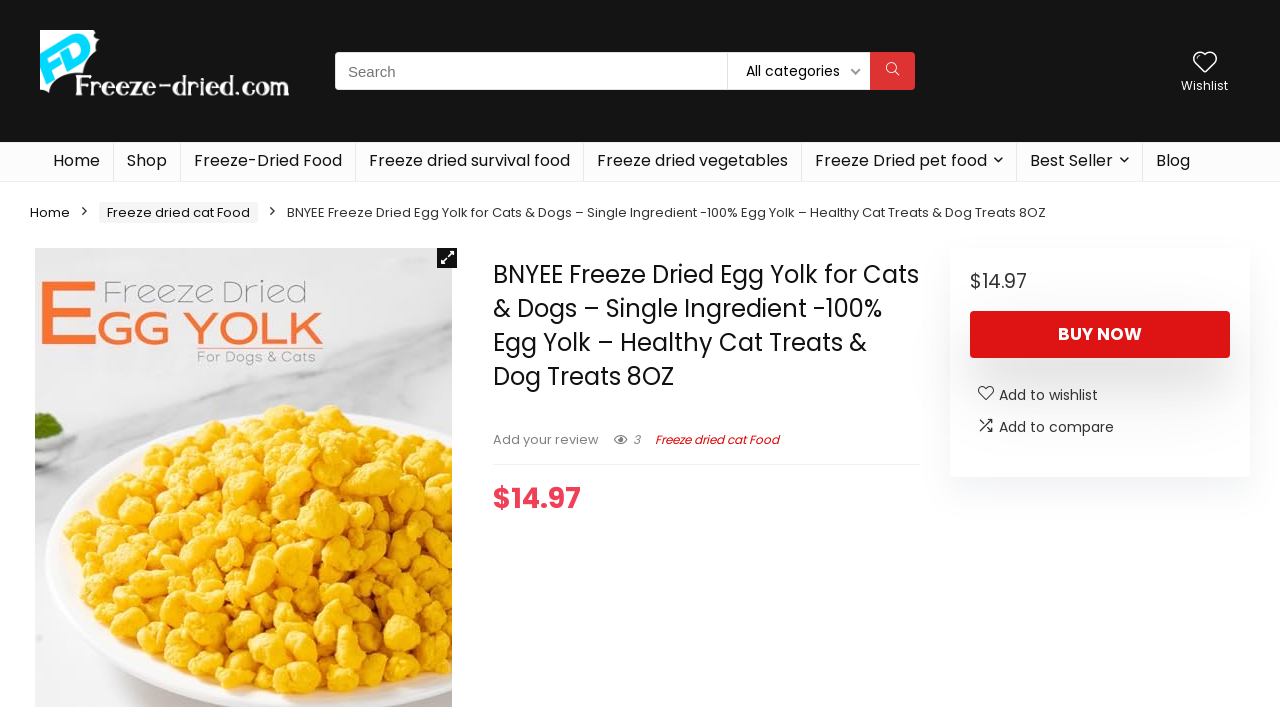Identify and provide the bounding box for the element described by: "Freeze Dried pet food".

[0.627, 0.203, 0.794, 0.257]